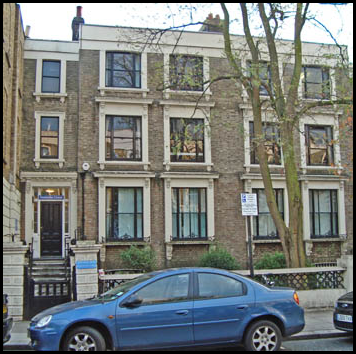What type of environment is surrounding the clinic?
Please provide a comprehensive answer to the question based on the webpage screenshot.

The question asks about the atmosphere surrounding the Parkside Clinic. The caption describes the environment as 'welcoming', which is indicated by the leafy trees framing the building, emphasizing its role as a supportive space for mental health services.